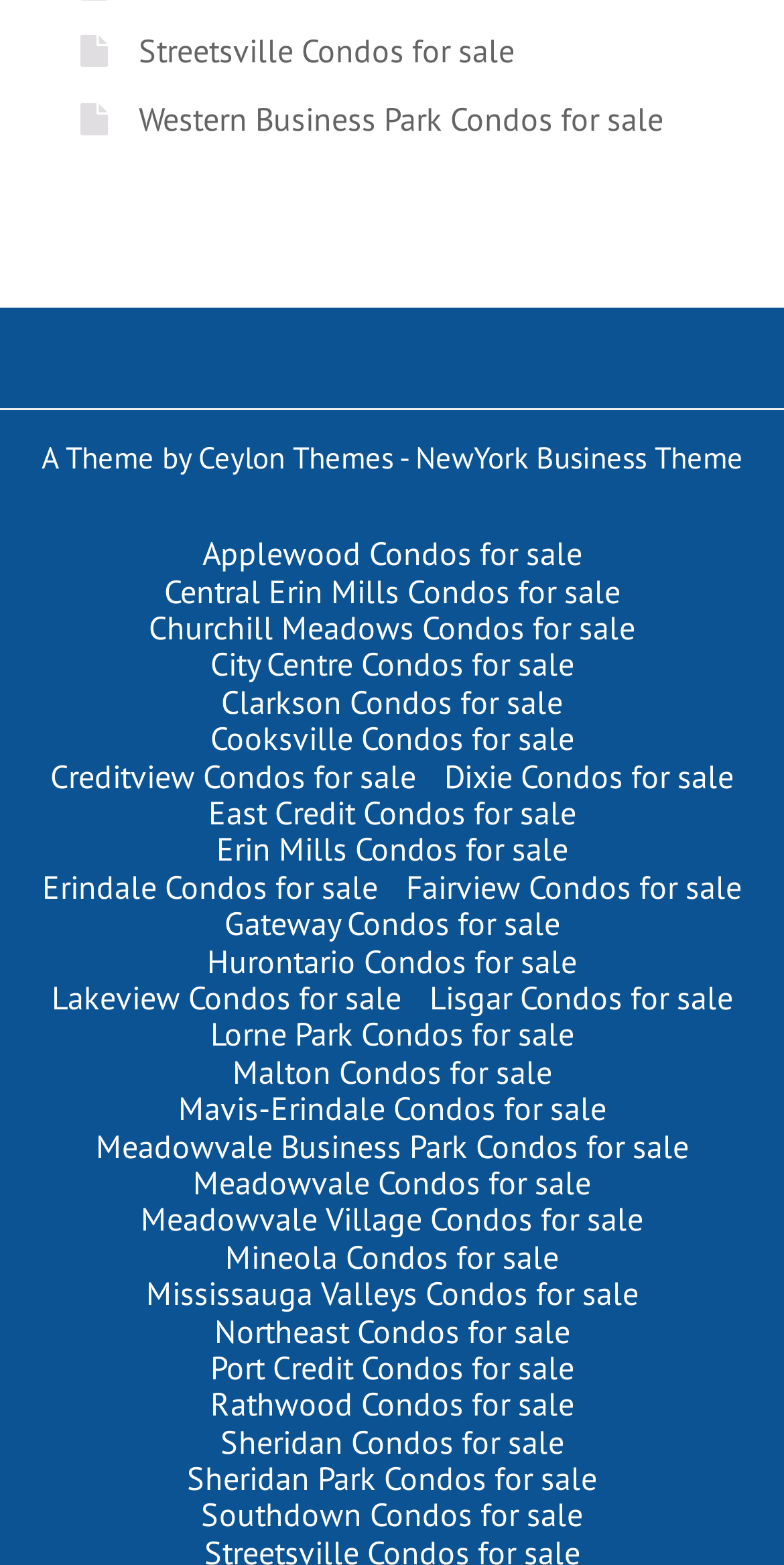Give a one-word or short phrase answer to this question: 
What is the purpose of this webpage?

Condo search